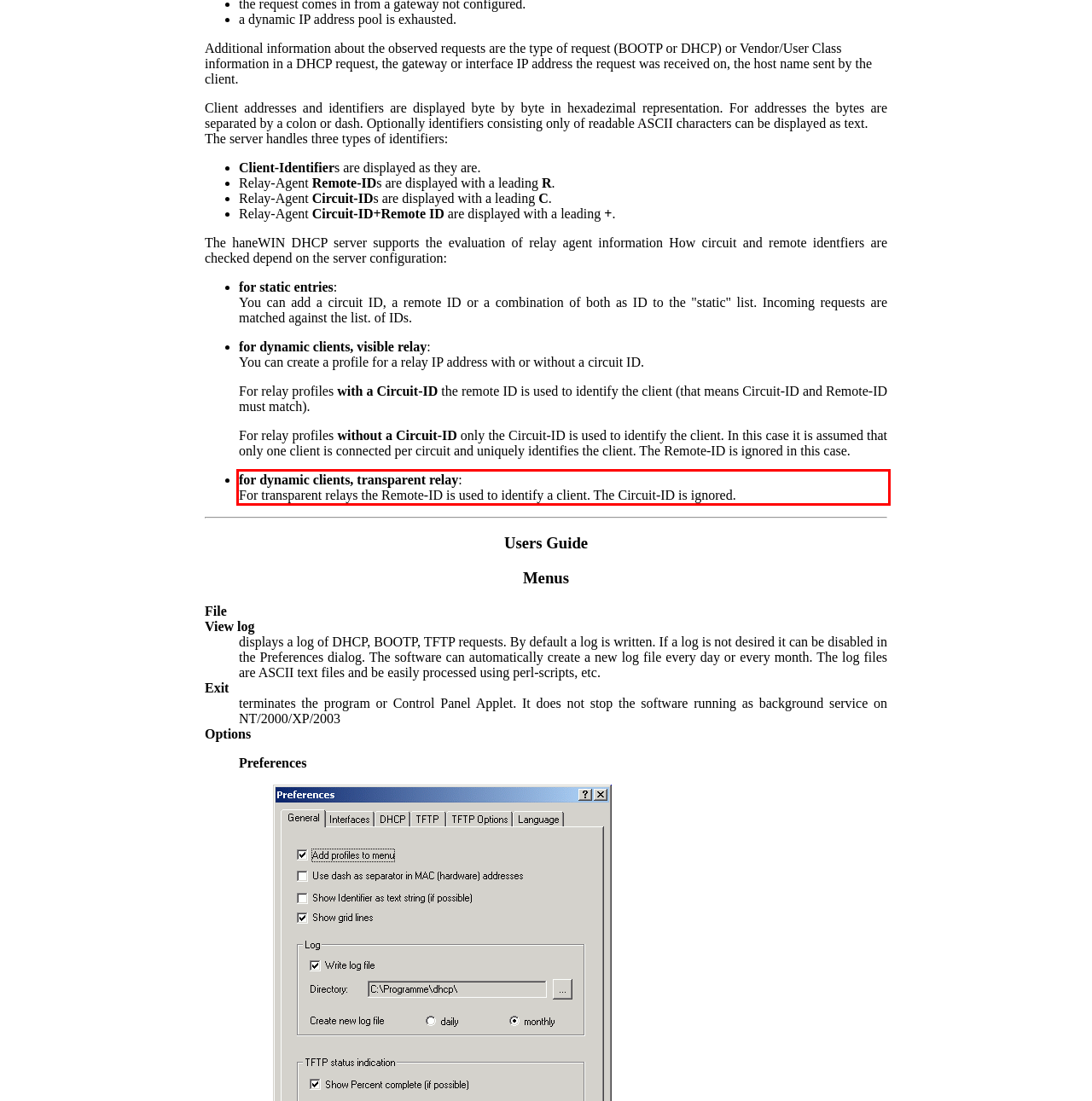The screenshot provided shows a webpage with a red bounding box. Apply OCR to the text within this red bounding box and provide the extracted content.

for dynamic clients, transparent relay: For transparent relays the Remote-ID is used to identify a client. The Circuit-ID is ignored.